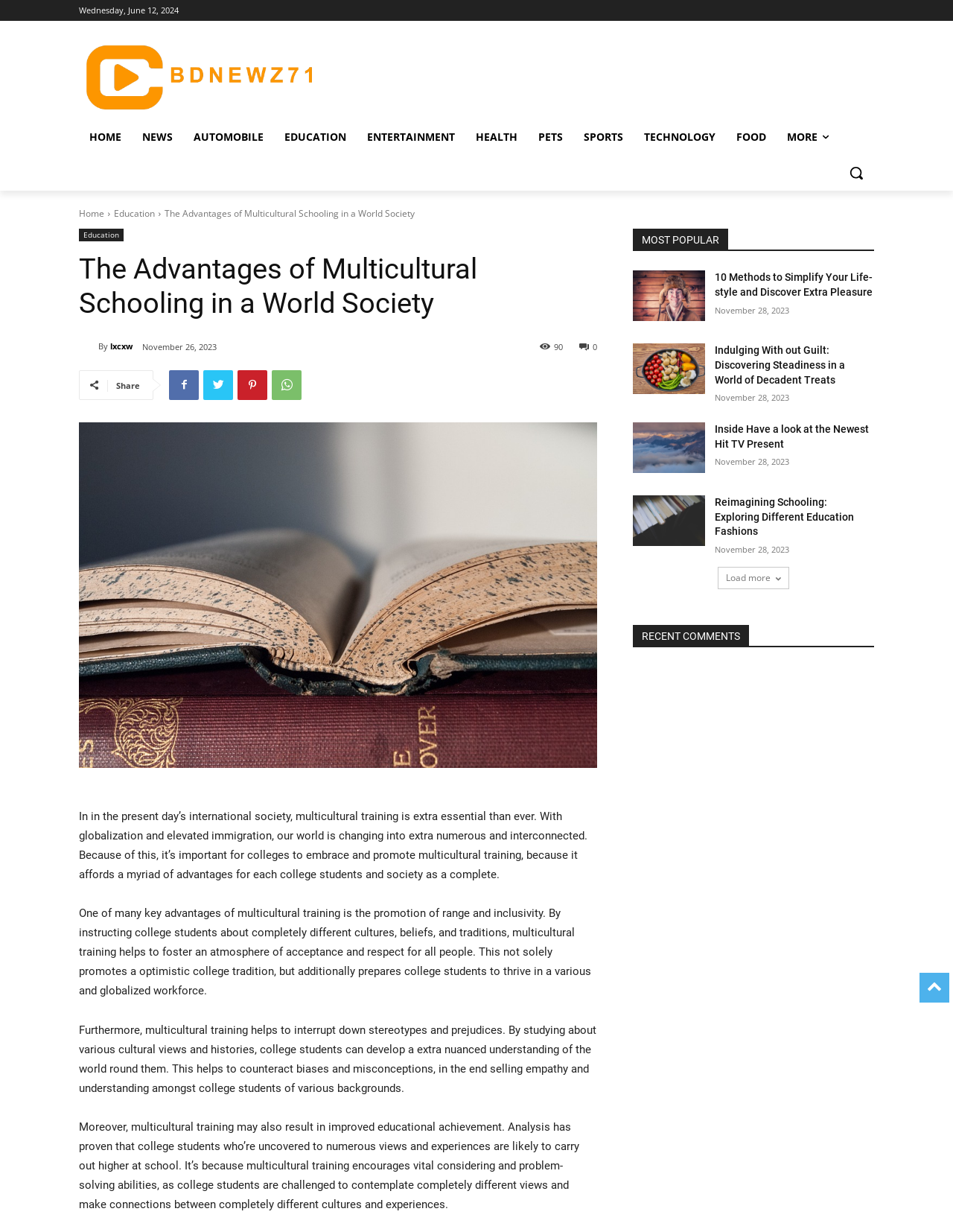Identify and provide the text content of the webpage's primary headline.

The Advantages of Multicultural Schooling in a World Society